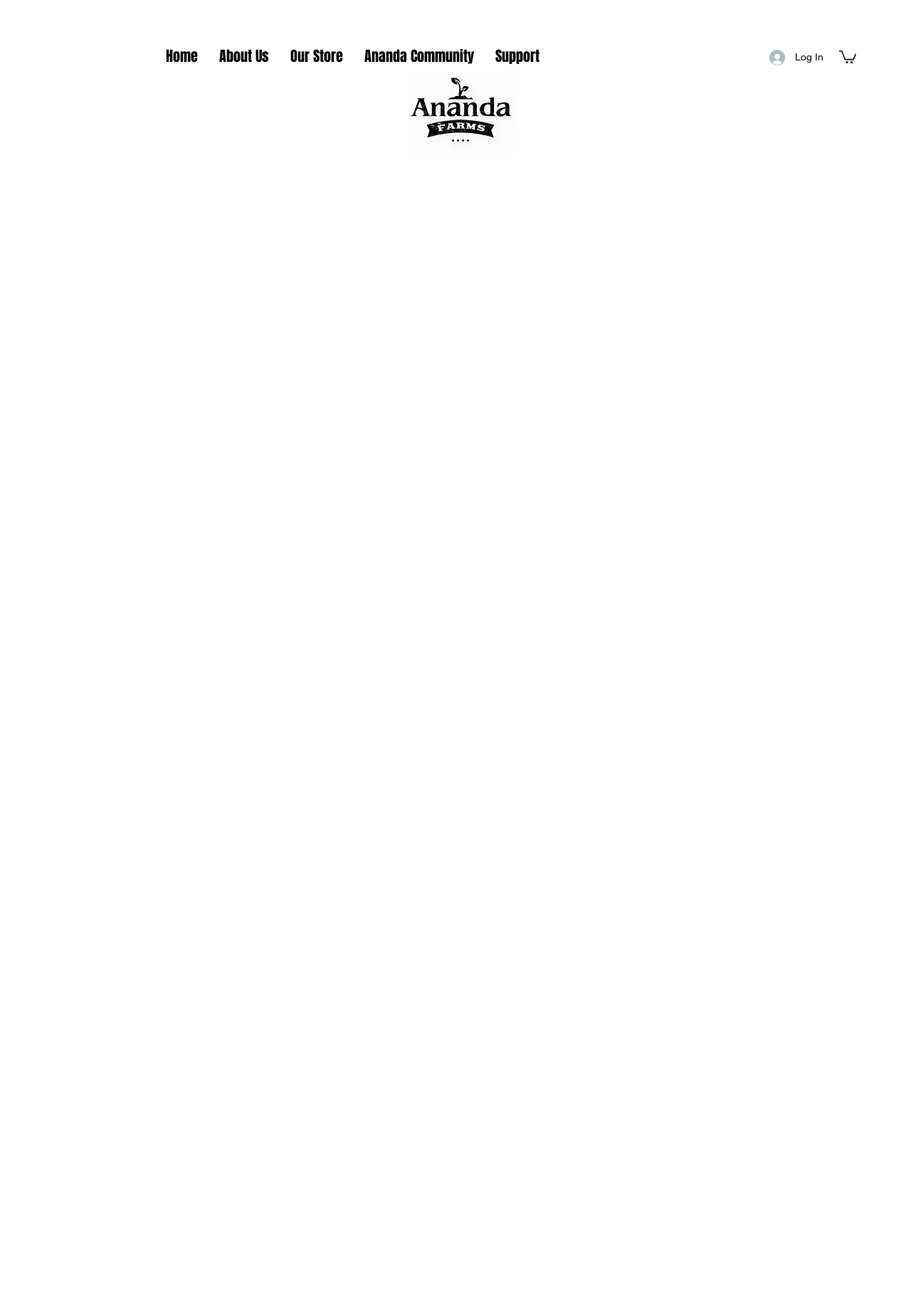What is the company's goal for the community?
Refer to the image and respond with a one-word or short-phrase answer.

To promote solutions to social problems